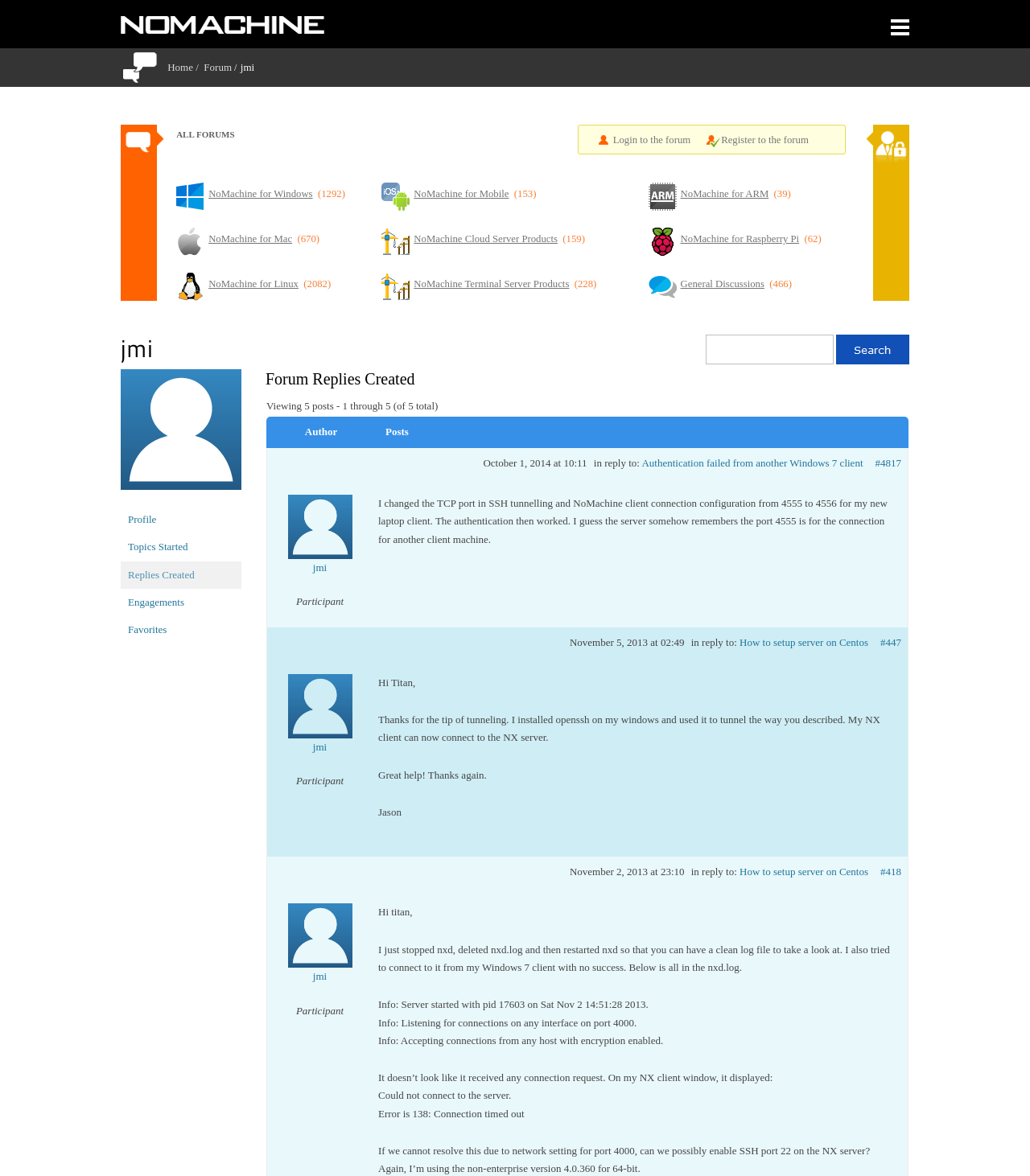Bounding box coordinates must be specified in the format (top-left x, top-left y, bottom-right x, bottom-right y). All values should be floating point numbers between 0 and 1. What are the bounding box coordinates of the UI element described as: NoMachine for Raspberry Pi (62)

[0.657, 0.194, 0.797, 0.218]